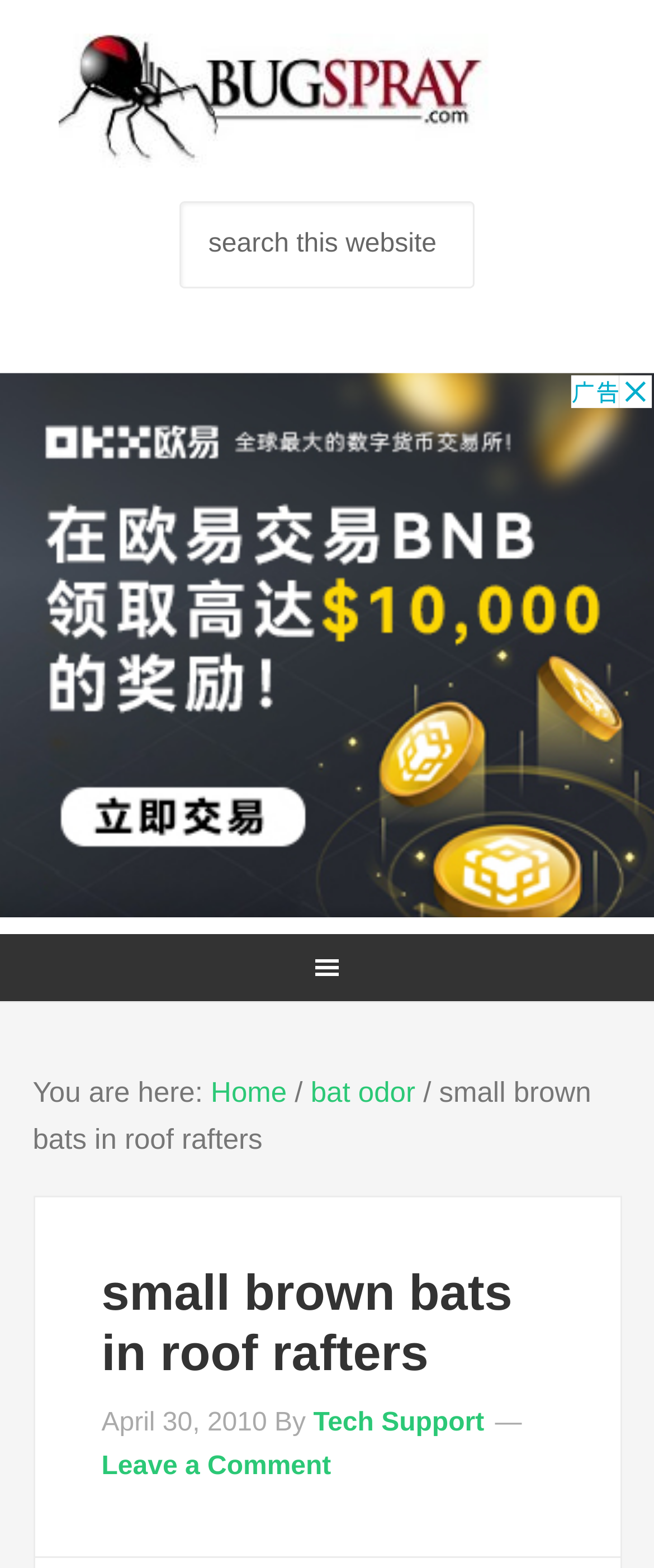Identify the bounding box coordinates for the UI element described as: "bat odor". The coordinates should be provided as four floats between 0 and 1: [left, top, right, bottom].

[0.475, 0.687, 0.635, 0.707]